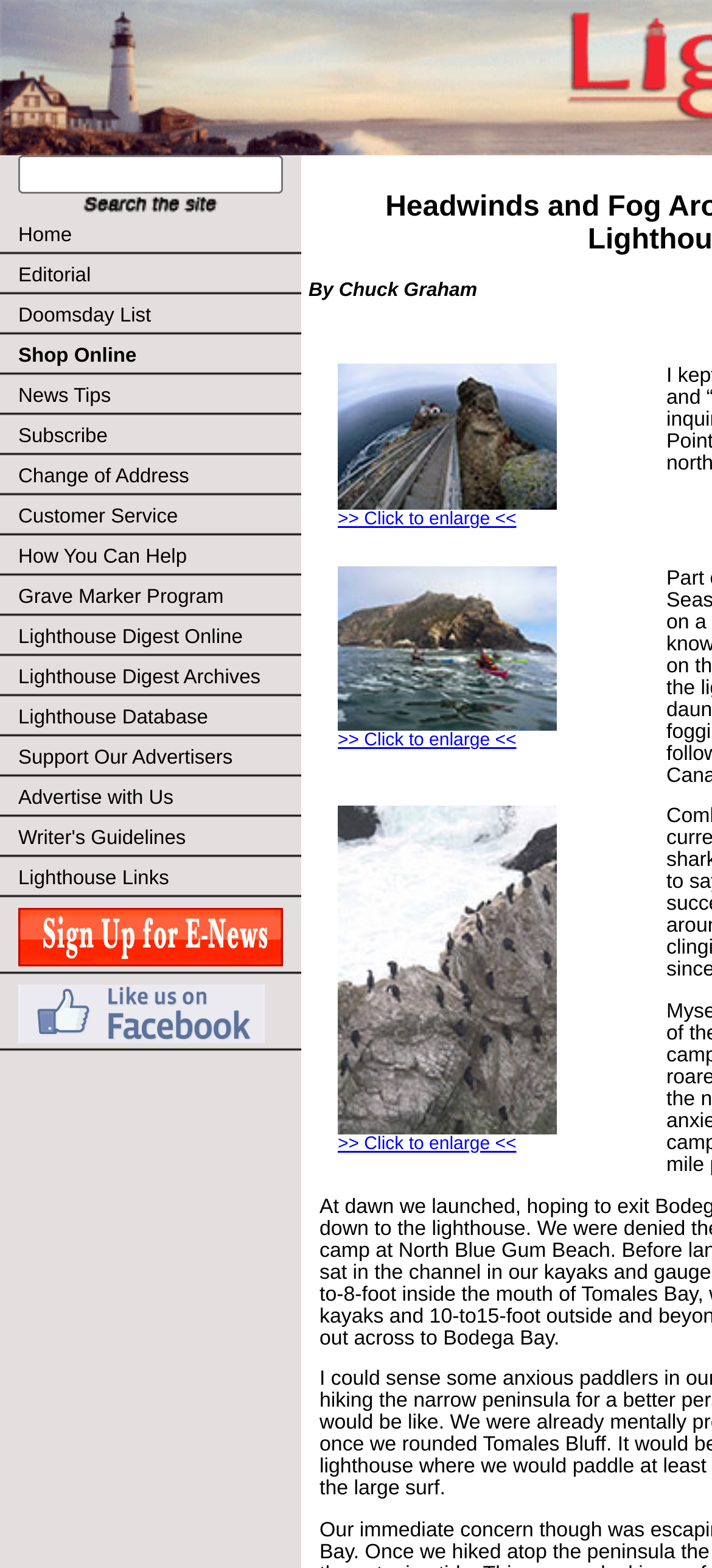Please determine the bounding box coordinates of the element's region to click in order to carry out the following instruction: "Go to Home page". The coordinates should be four float numbers between 0 and 1, i.e., [left, top, right, bottom].

[0.0, 0.137, 0.423, 0.163]